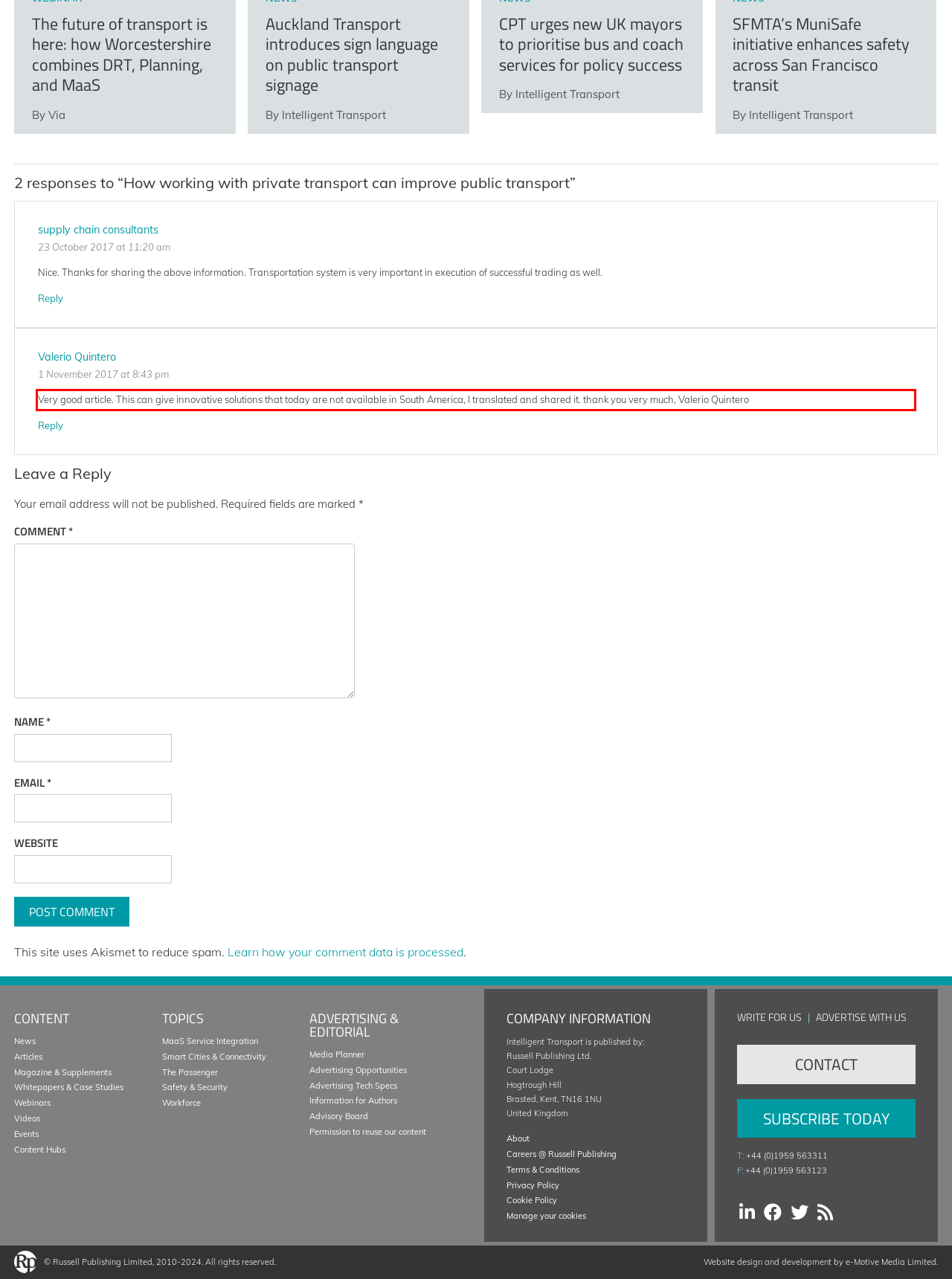You are provided with a screenshot of a webpage containing a red bounding box. Please extract the text enclosed by this red bounding box.

Very good article. This can give innovative solutions that today are not available in South America, I translated and shared it. thank you very much, Valerio Quintero